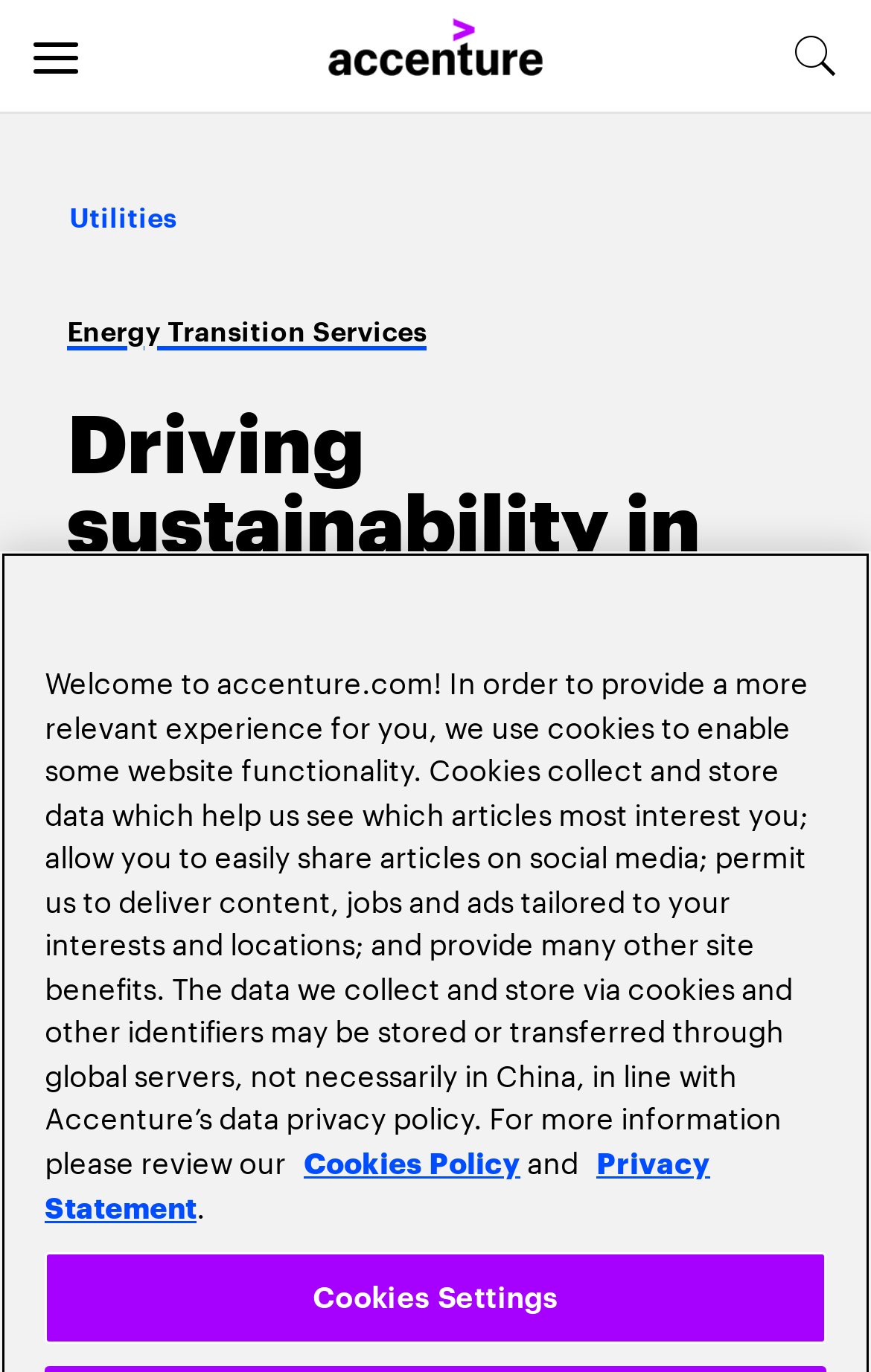What is the reading time of the article?
Based on the image content, provide your answer in one word or a short phrase.

3-minute read